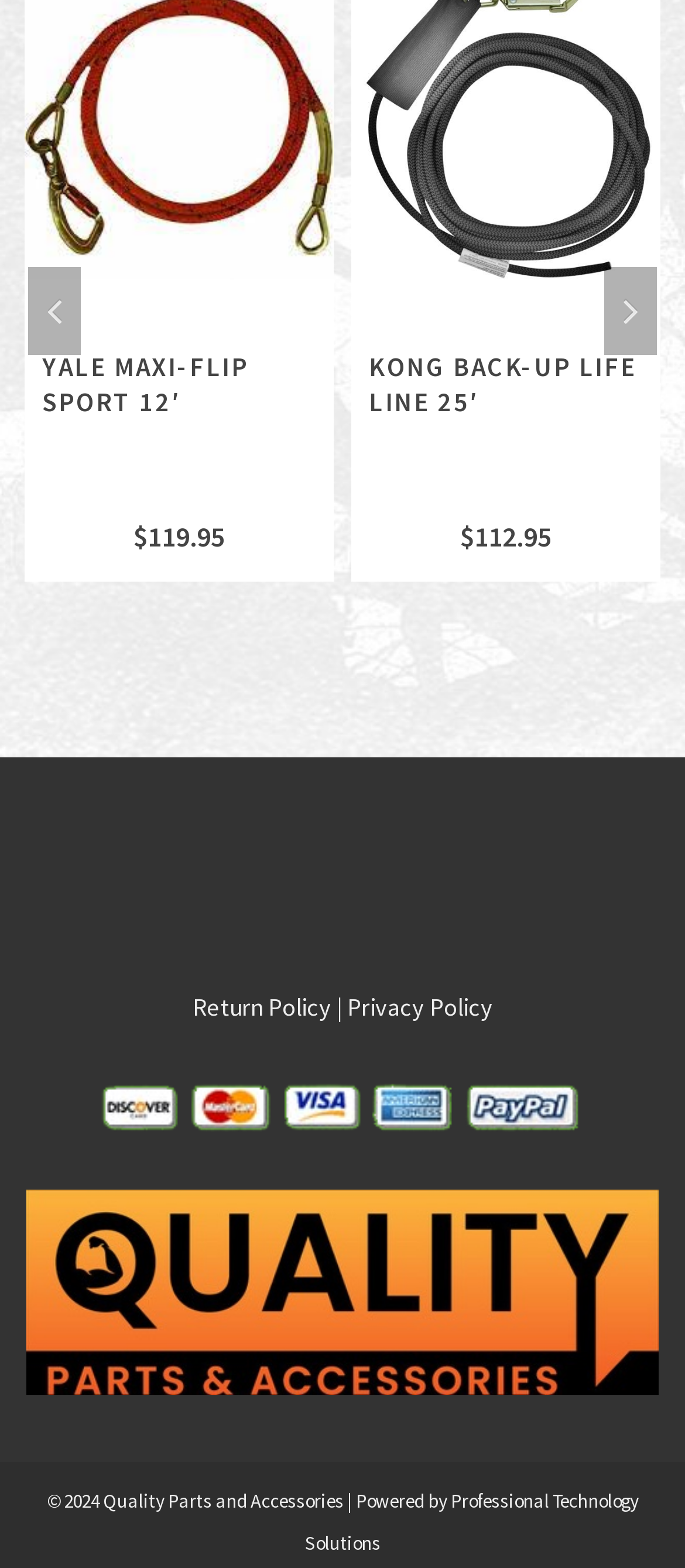Please provide a short answer using a single word or phrase for the question:
How many products are listed on this page?

2